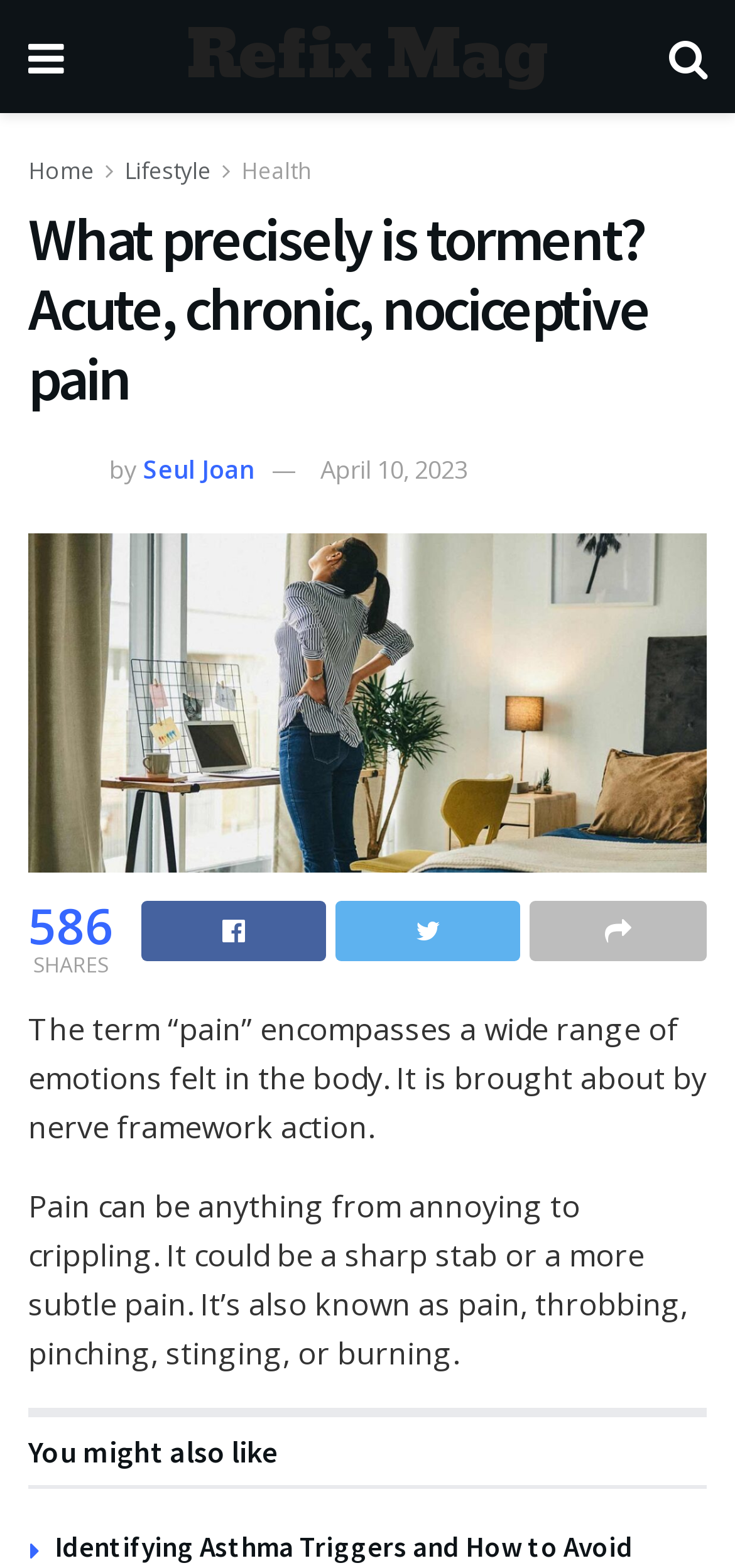Please find and provide the title of the webpage.

What precisely is torment? Acute, chronic, nociceptive pain